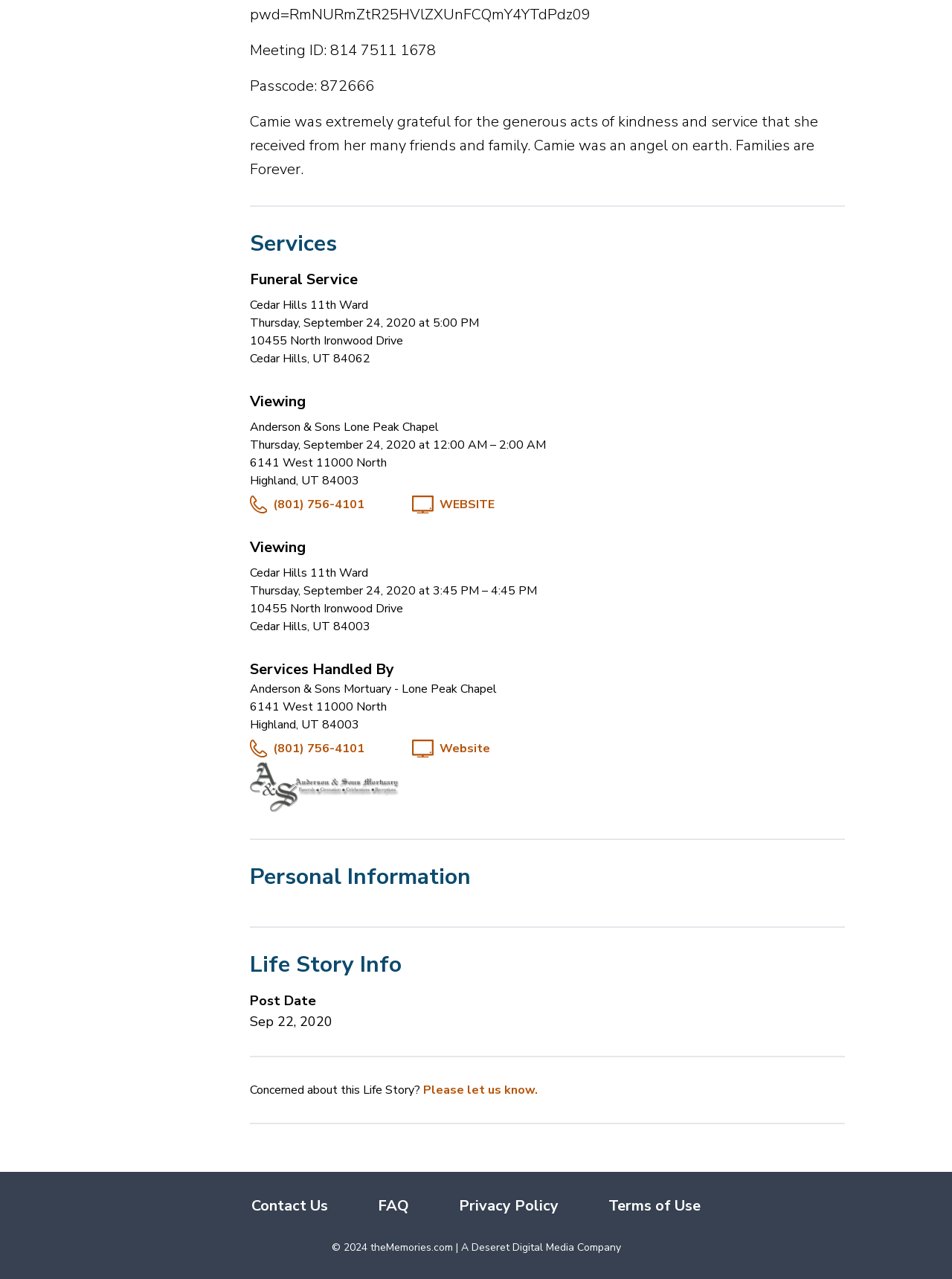What is the name of the mortuary handling the services?
Answer the question with a single word or phrase by looking at the picture.

Anderson & Sons Mortuary - Lone Peak Chapel